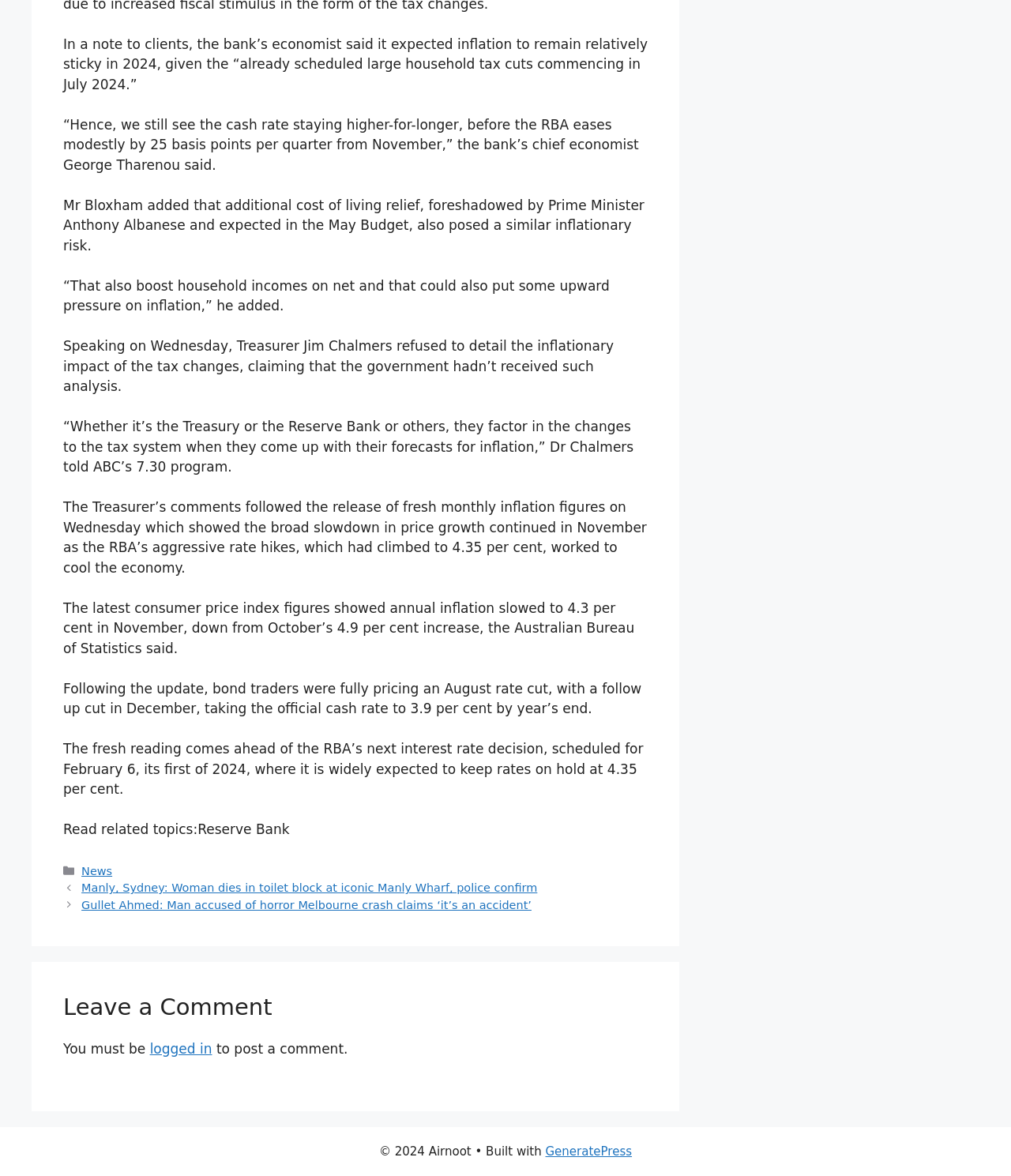Who is the Treasurer of Australia?
Based on the screenshot, give a detailed explanation to answer the question.

The webpage mentions that Treasurer Jim Chalmers refused to detail the inflationary impact of the tax changes, claiming that the government hadn't received such analysis.